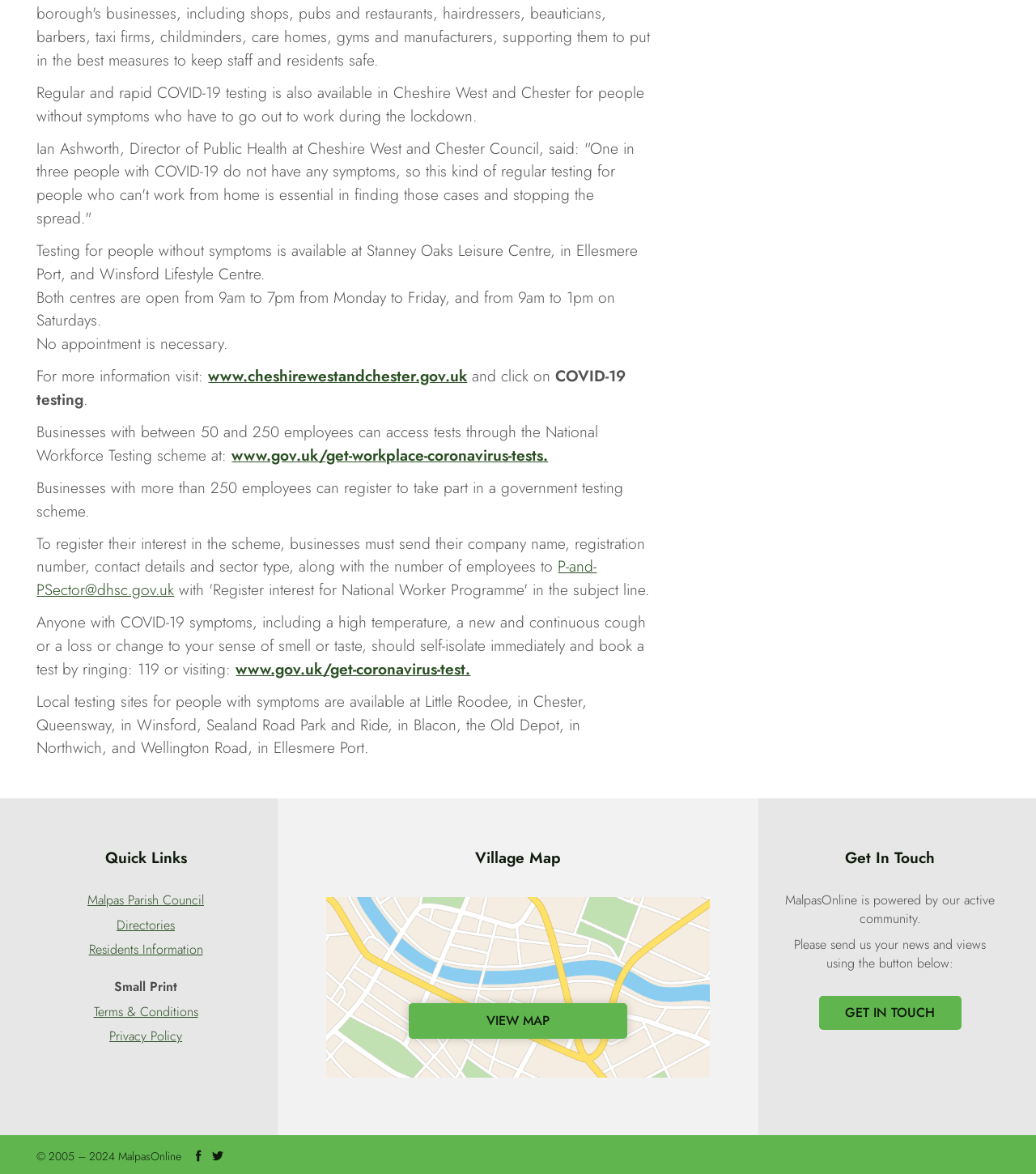Please give the bounding box coordinates of the area that should be clicked to fulfill the following instruction: "Get in touch with Malpas Online". The coordinates should be in the format of four float numbers from 0 to 1, i.e., [left, top, right, bottom].

[0.791, 0.848, 0.928, 0.878]